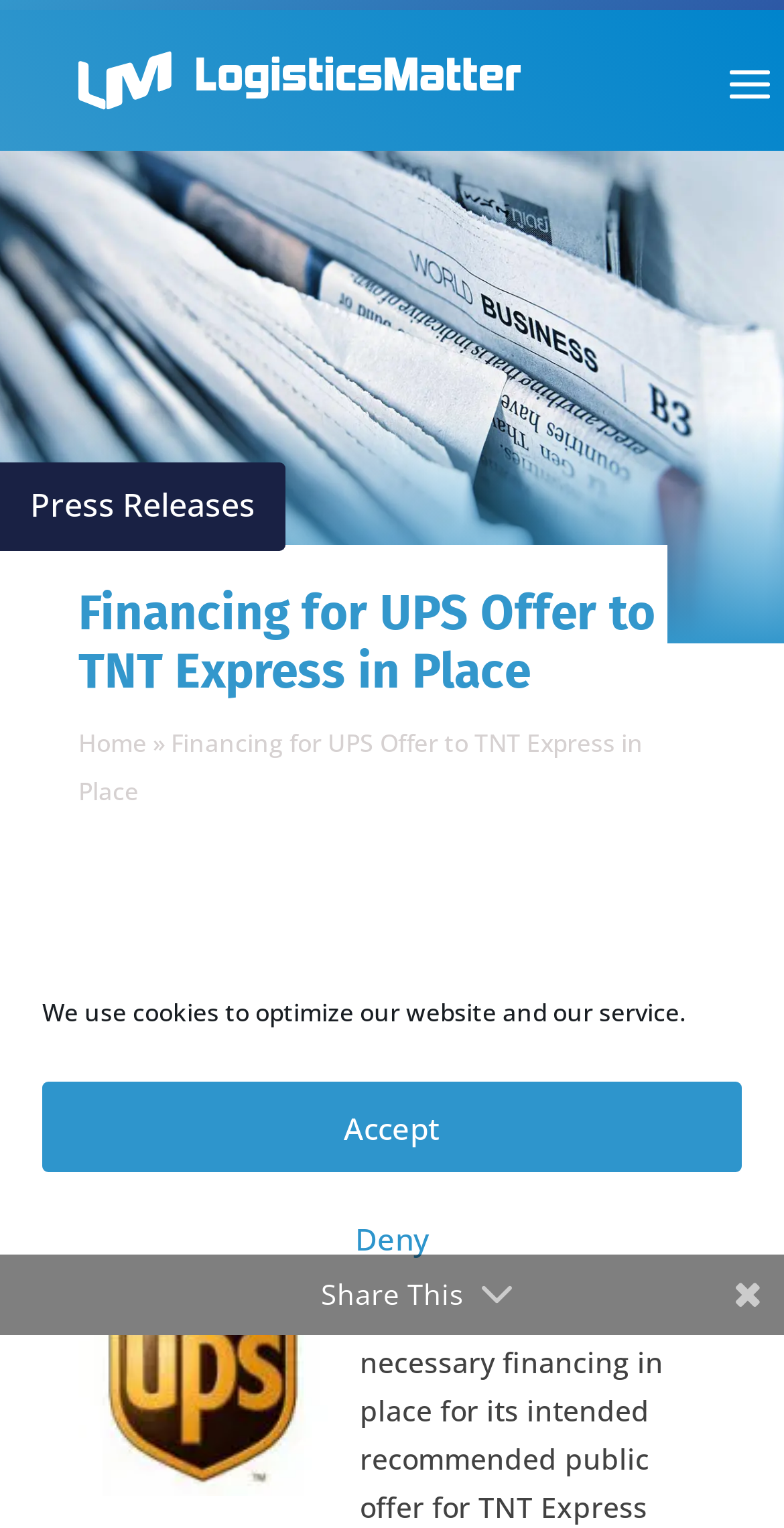What is the type of announcement on this webpage?
Please answer using one word or phrase, based on the screenshot.

Recommended all-cash offer